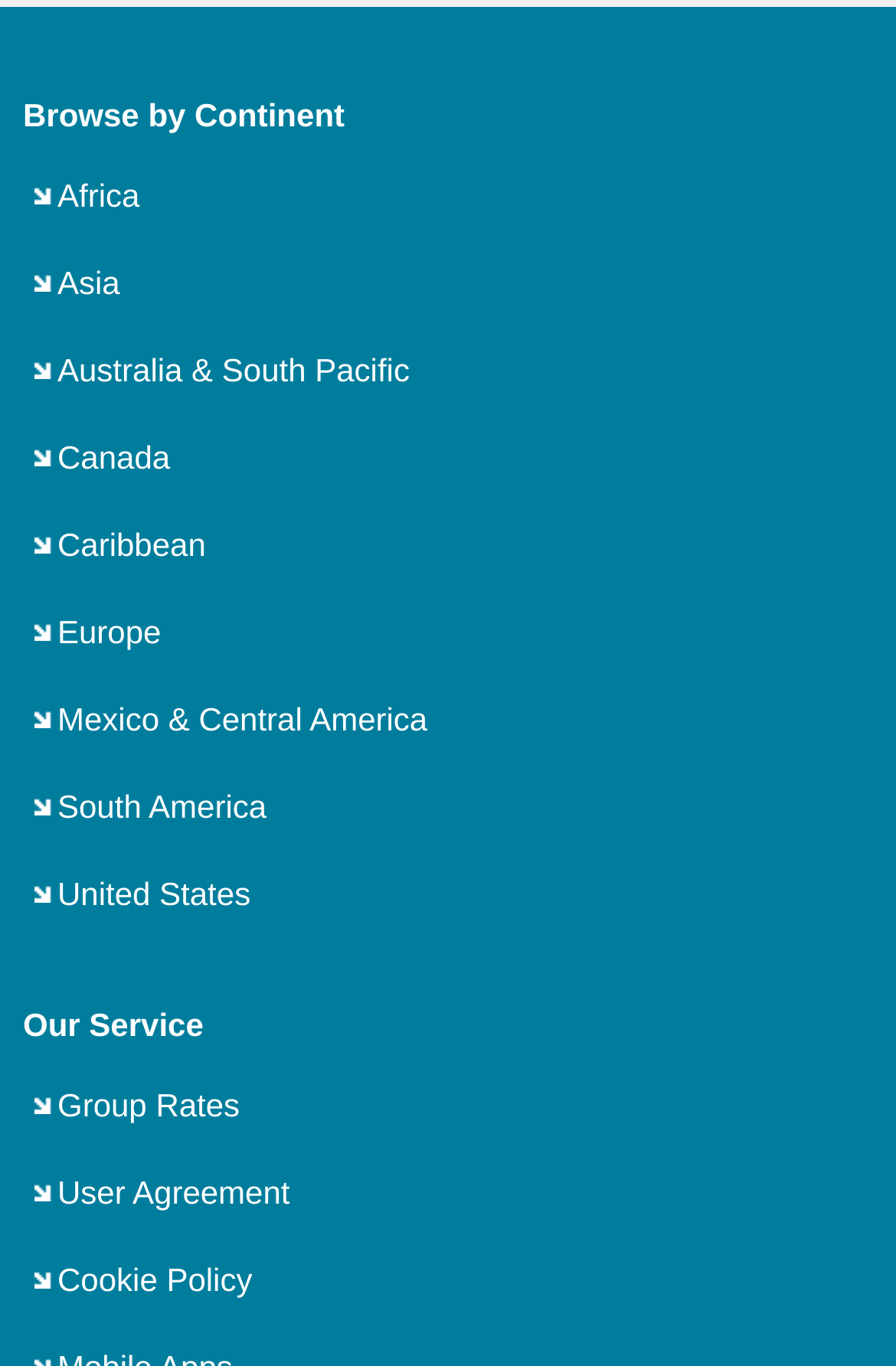Give the bounding box coordinates for the element described as: "Africa".

[0.064, 0.13, 0.156, 0.157]